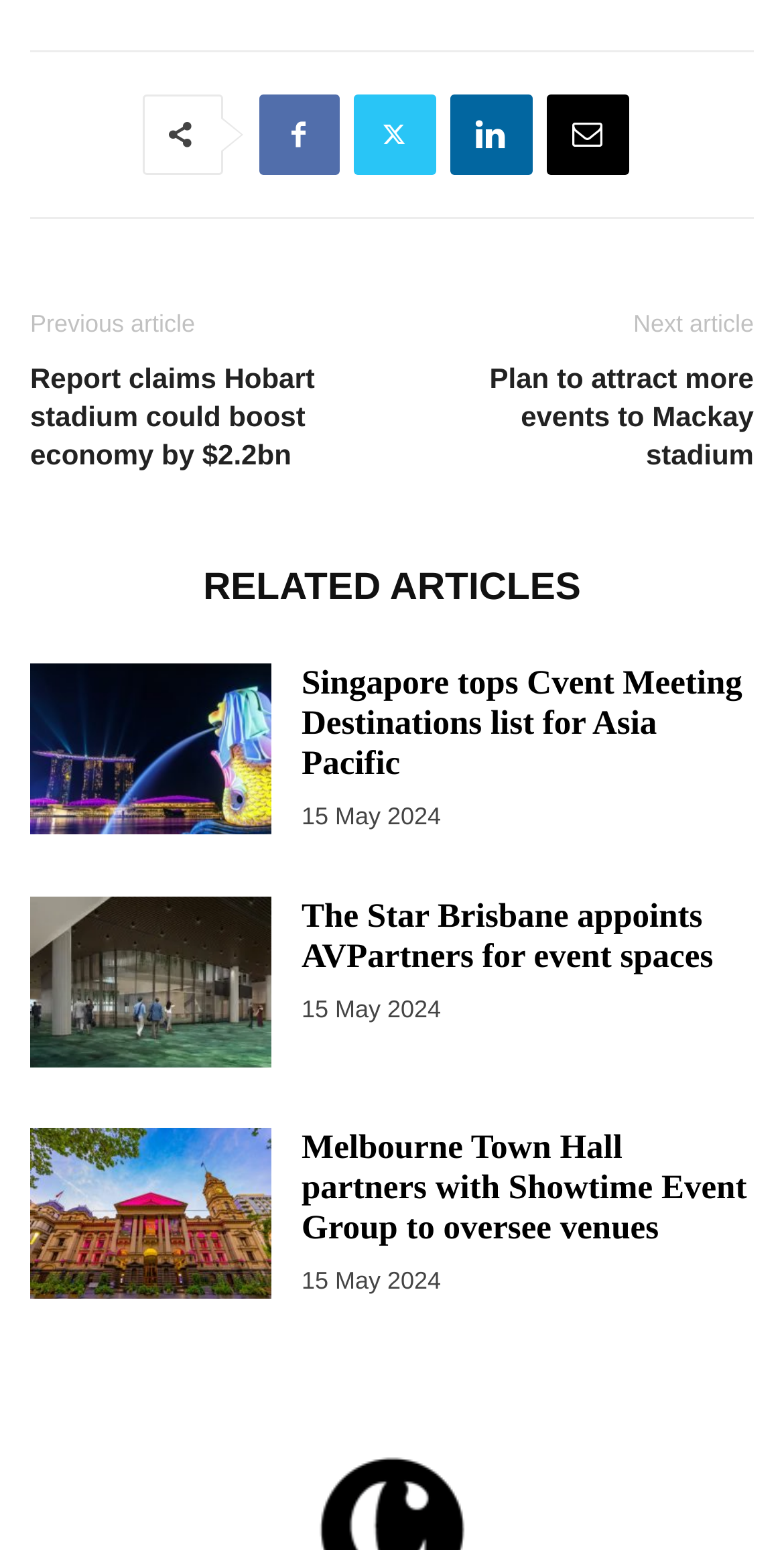Please locate the bounding box coordinates of the element's region that needs to be clicked to follow the instruction: "Read the article about Hobart stadium". The bounding box coordinates should be provided as four float numbers between 0 and 1, i.e., [left, top, right, bottom].

[0.038, 0.233, 0.474, 0.307]